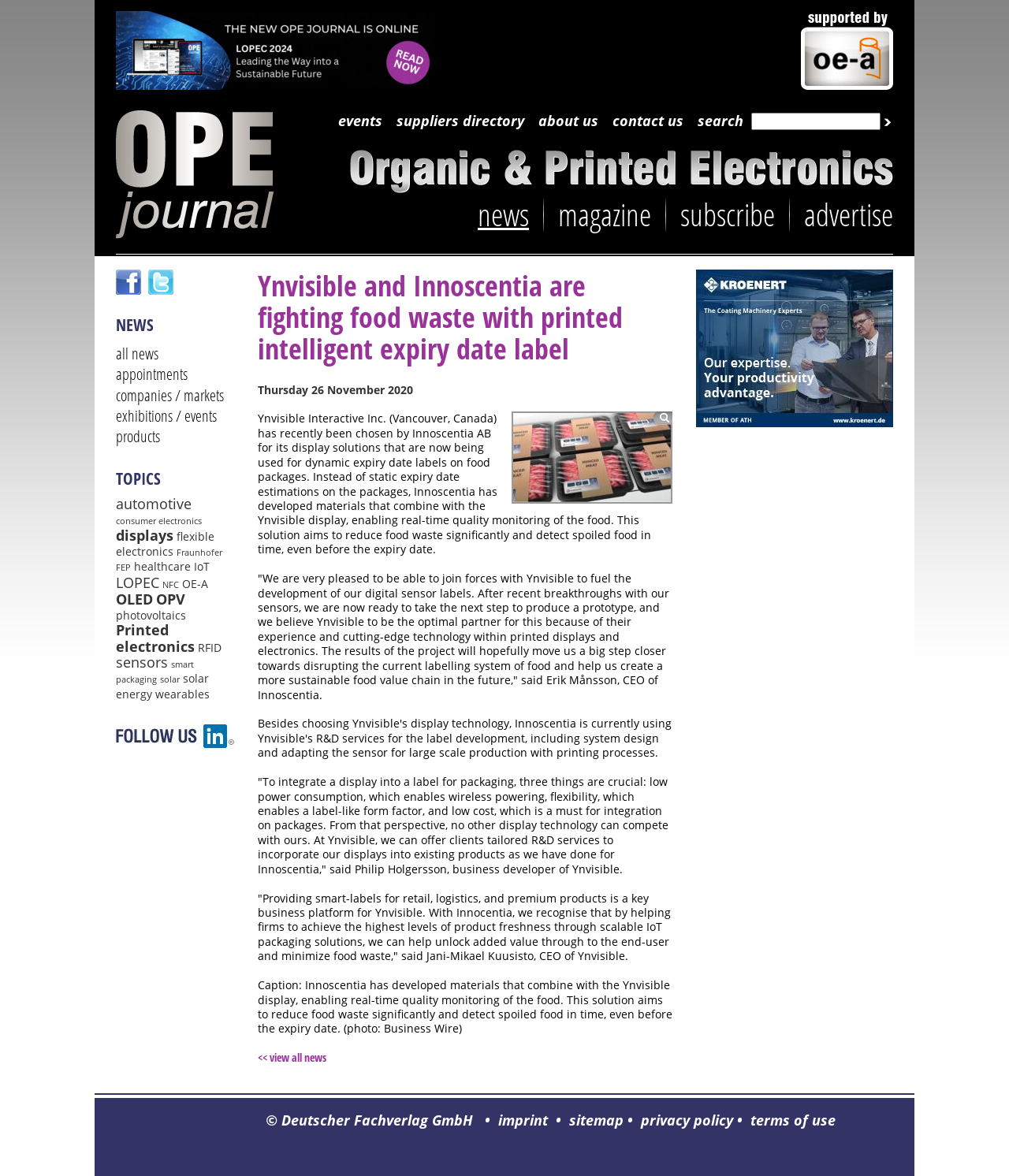Locate the bounding box coordinates of the clickable part needed for the task: "Click August 2023".

None